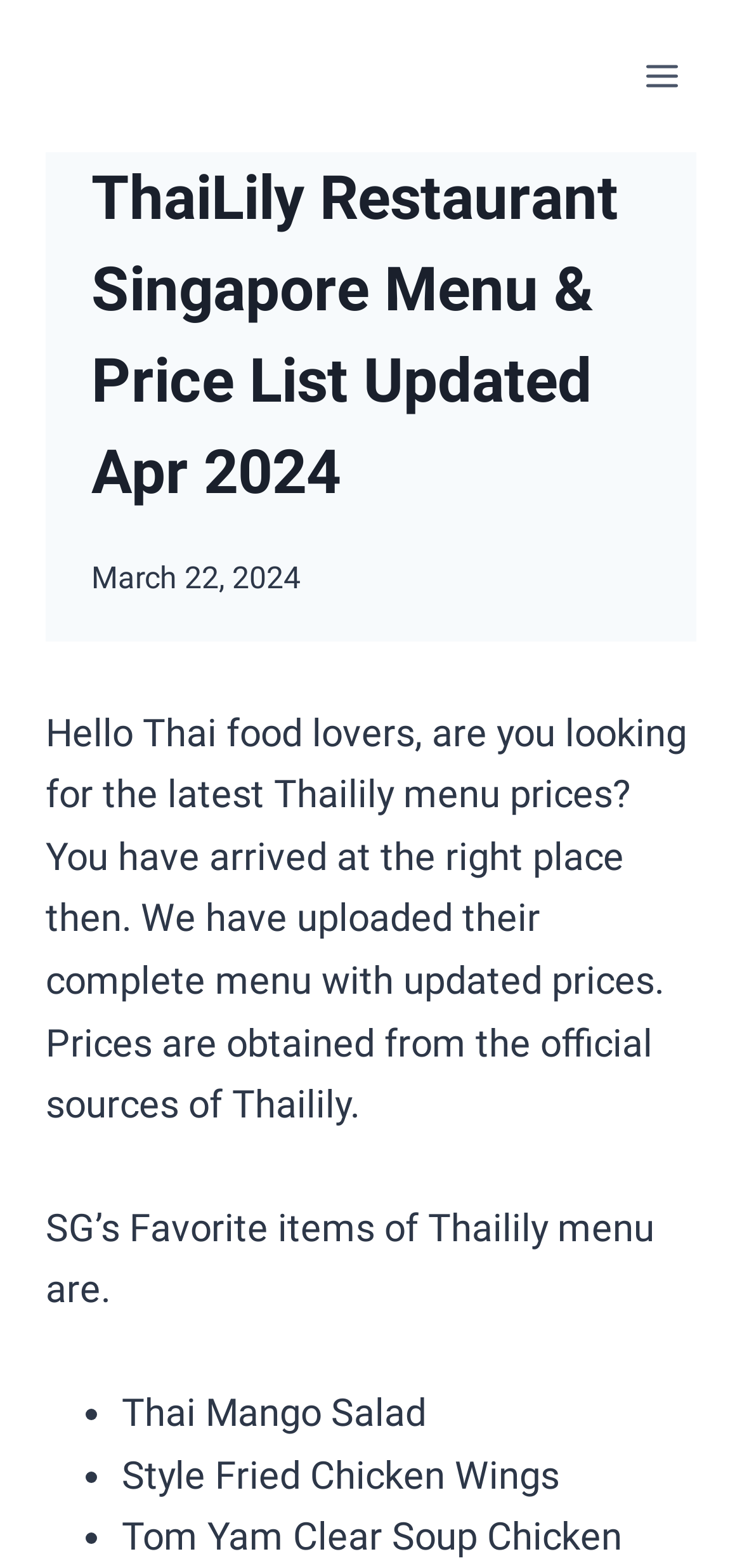Describe every aspect of the webpage in a detailed manner.

This webpage is about ThaiLily Restaurant Singapore's menu and price list, updated in April 2024. At the top left corner, there is a logo of sgmenu.org, which is also a clickable link. Next to the logo, there is a button labeled "Open menu" on the top right corner. 

Below the logo, there is a heading that displays the title of the webpage, "ThaiLily Restaurant Singapore Menu & Price List Updated Apr 2024". Underneath the heading, there is a timestamp showing "March 22, 2024". 

Following the timestamp, there is a paragraph of text that welcomes Thai food lovers and informs them that the complete menu with updated prices from Thailily is available on this webpage. 

Below this paragraph, there is a subheading that highlights SG's favorite items from the Thailily menu. This is followed by a list of three popular dishes: Thai Mango Salad, Style Fried Chicken Wings, and Tom Yam Clear Soup Chicken. Each item in the list is preceded by a bullet point.